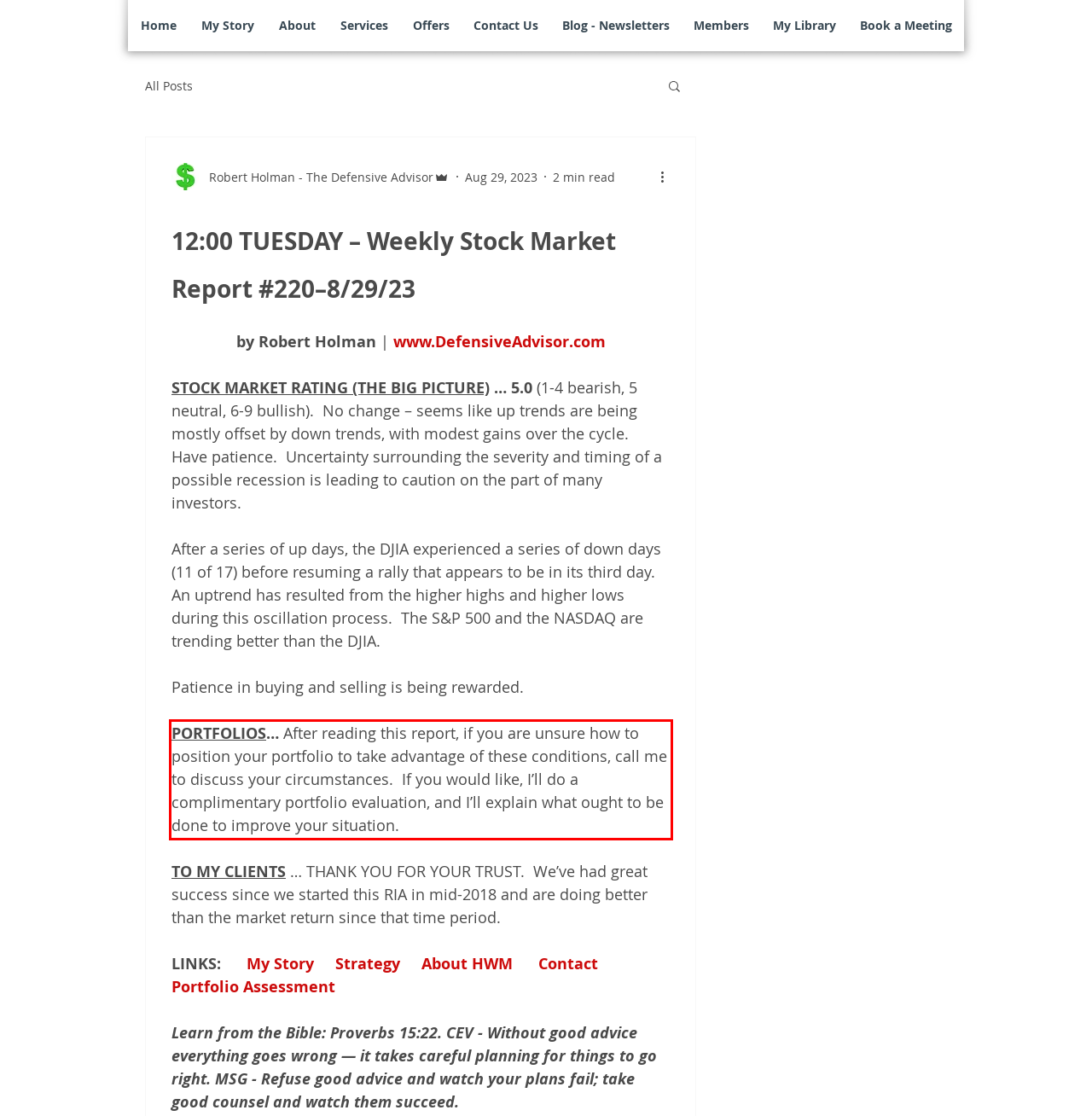Observe the screenshot of the webpage that includes a red rectangle bounding box. Conduct OCR on the content inside this red bounding box and generate the text.

PORTFOLIOS… After reading this report, if you are unsure how to position your portfolio to take advantage of these conditions, call me to discuss your circumstances. If you would like, I’ll do a complimentary portfolio evaluation, and I’ll explain what ought to be done to improve your situation.